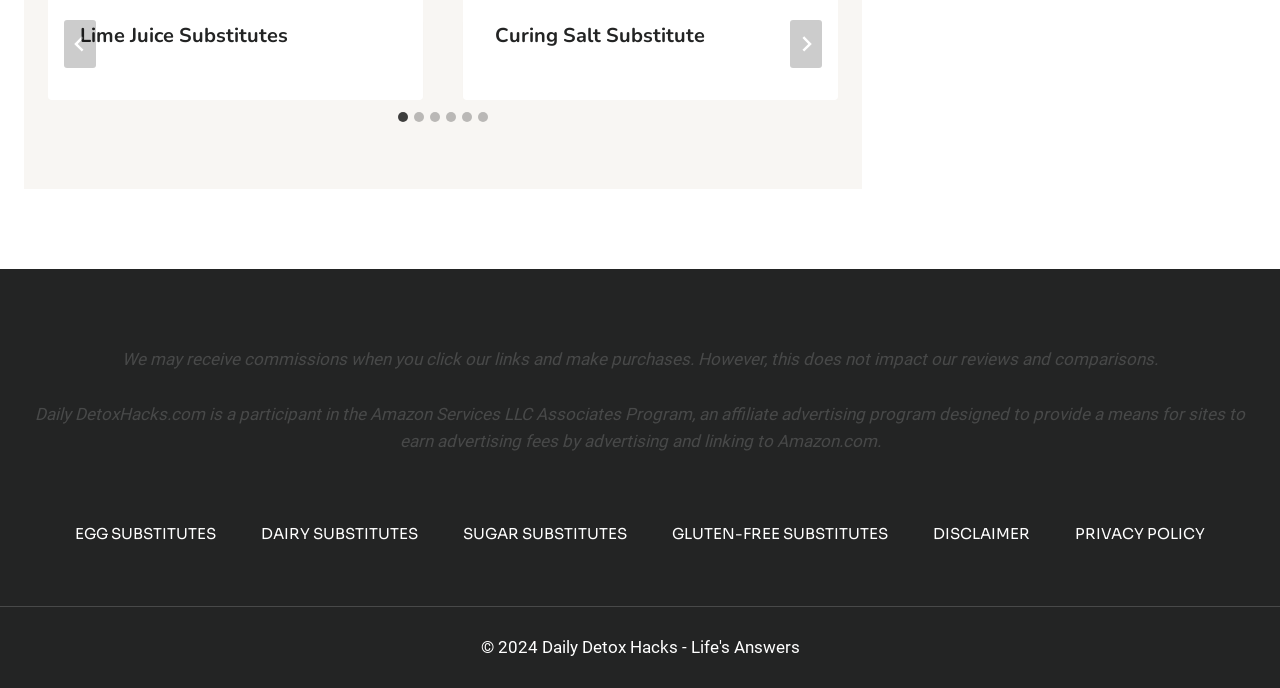What is the purpose of the 'Go to last slide' button?
Refer to the image and provide a thorough answer to the question.

The 'Go to last slide' button is located at the top left corner of the webpage, and its purpose is to allow users to quickly navigate to the last slide of the content. This button is likely part of a slideshow or carousel feature on the webpage.